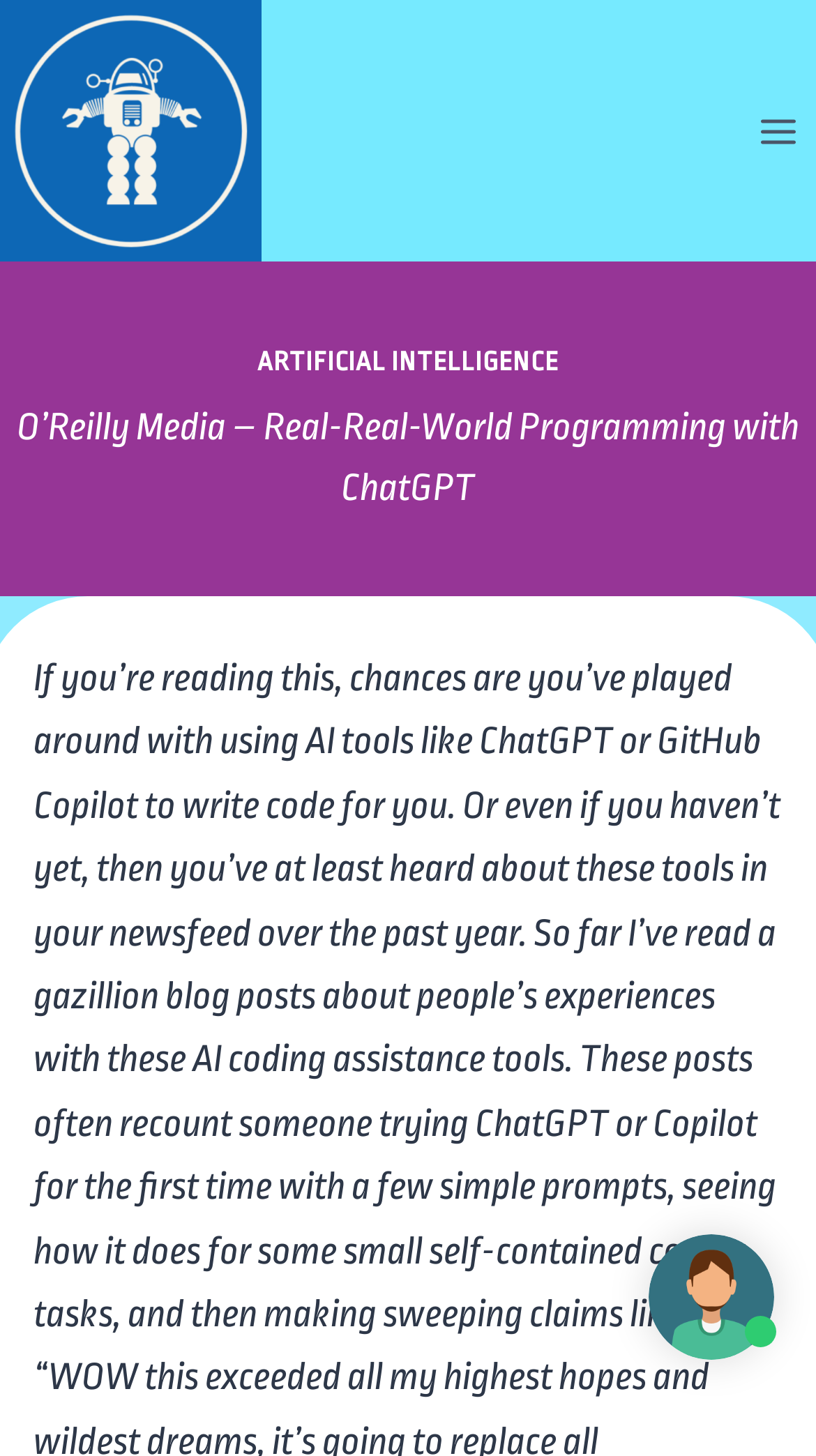Given the element description: "Toggle Menu", predict the bounding box coordinates of the UI element it refers to, using four float numbers between 0 and 1, i.e., [left, top, right, bottom].

[0.906, 0.067, 1.0, 0.112]